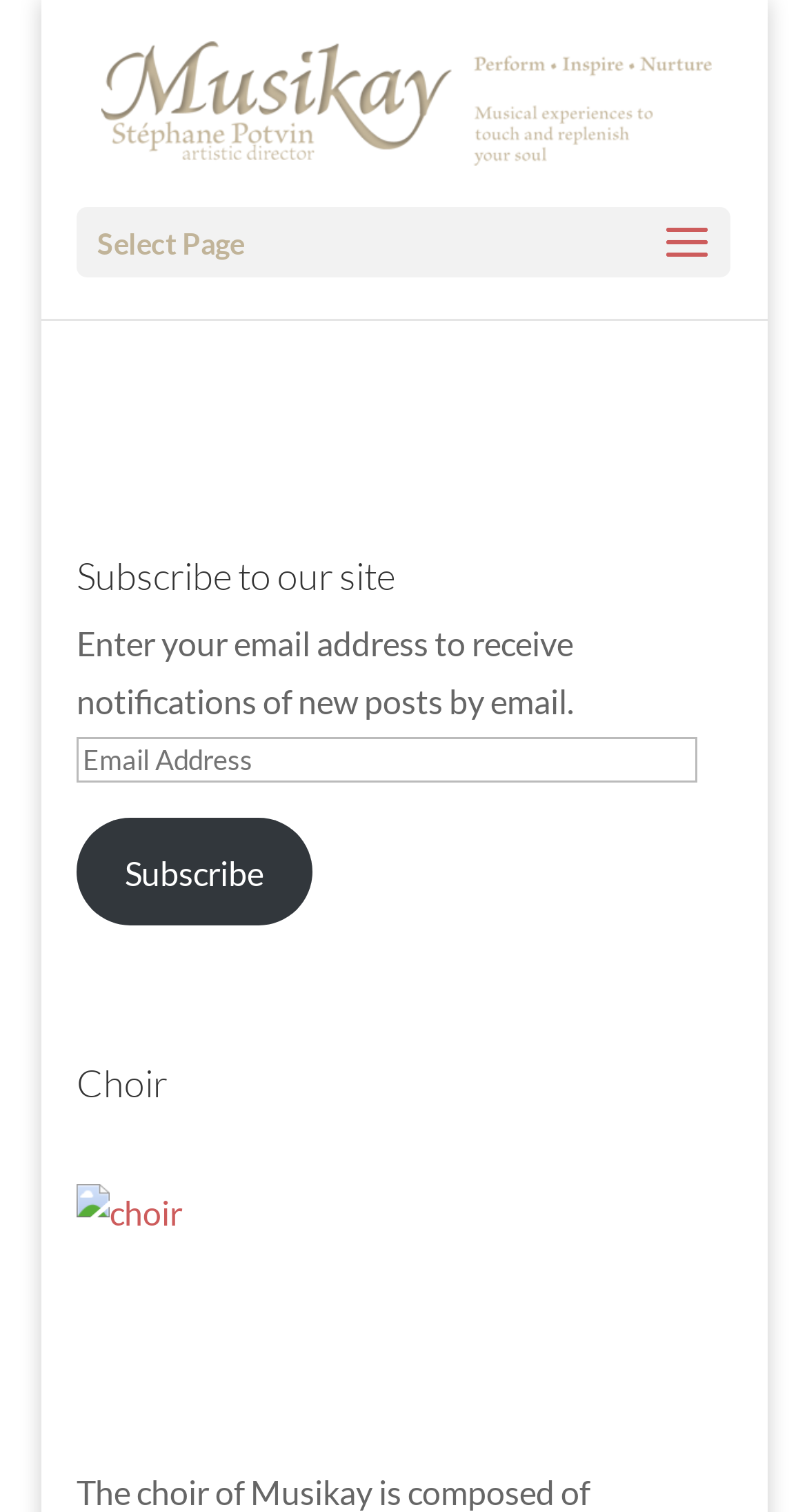What is the function of the button?
Craft a detailed and extensive response to the question.

The button is located below the textbox and has the text 'Subscribe', suggesting that it is used to subscribe to the website's notifications.